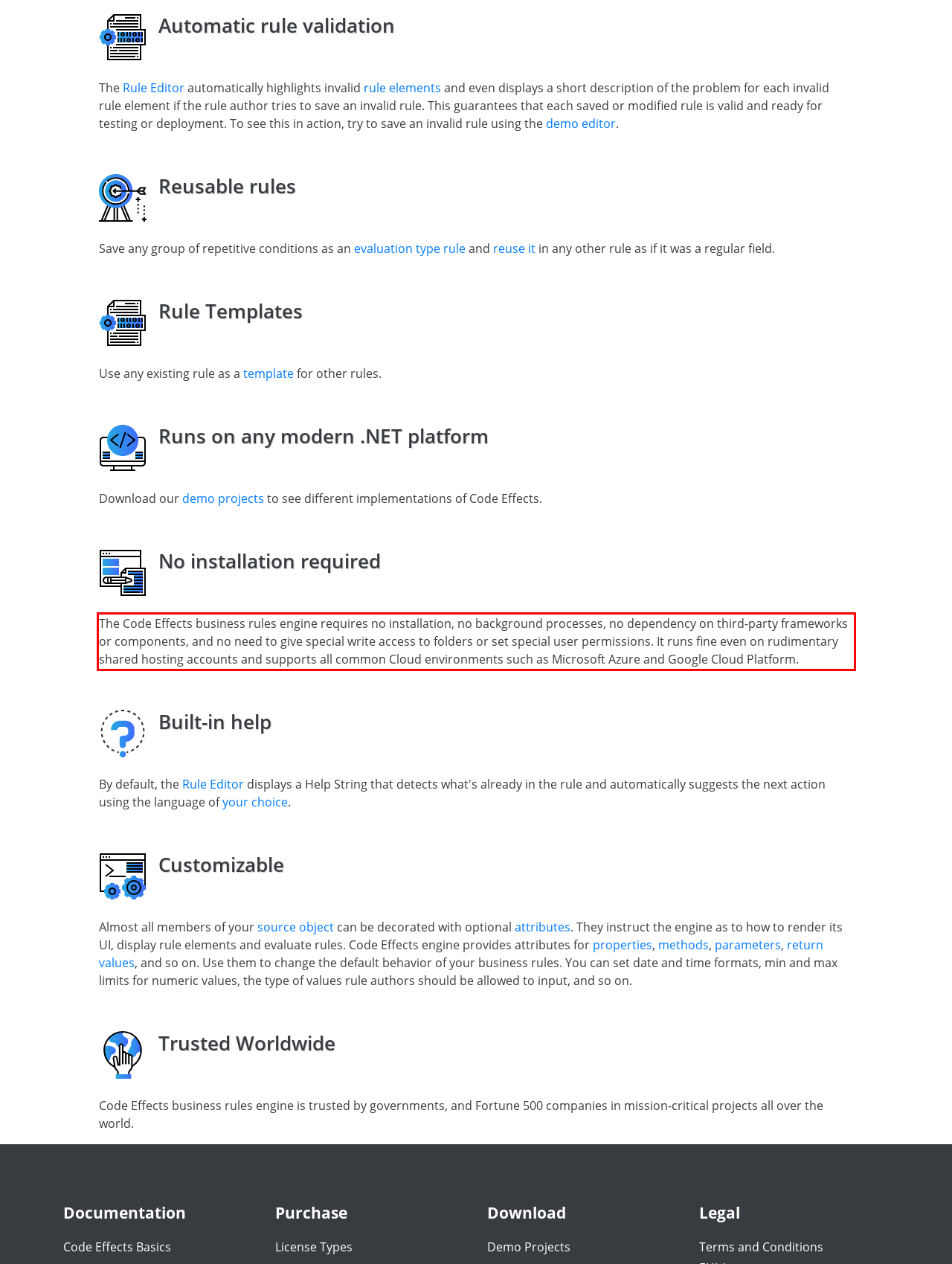Locate the red bounding box in the provided webpage screenshot and use OCR to determine the text content inside it.

The Code Effects business rules engine requires no installation, no background processes, no dependency on third-party frameworks or components, and no need to give special write access to folders or set special user permissions. It runs fine even on rudimentary shared hosting accounts and supports all common Cloud environments such as Microsoft Azure and Google Cloud Platform.